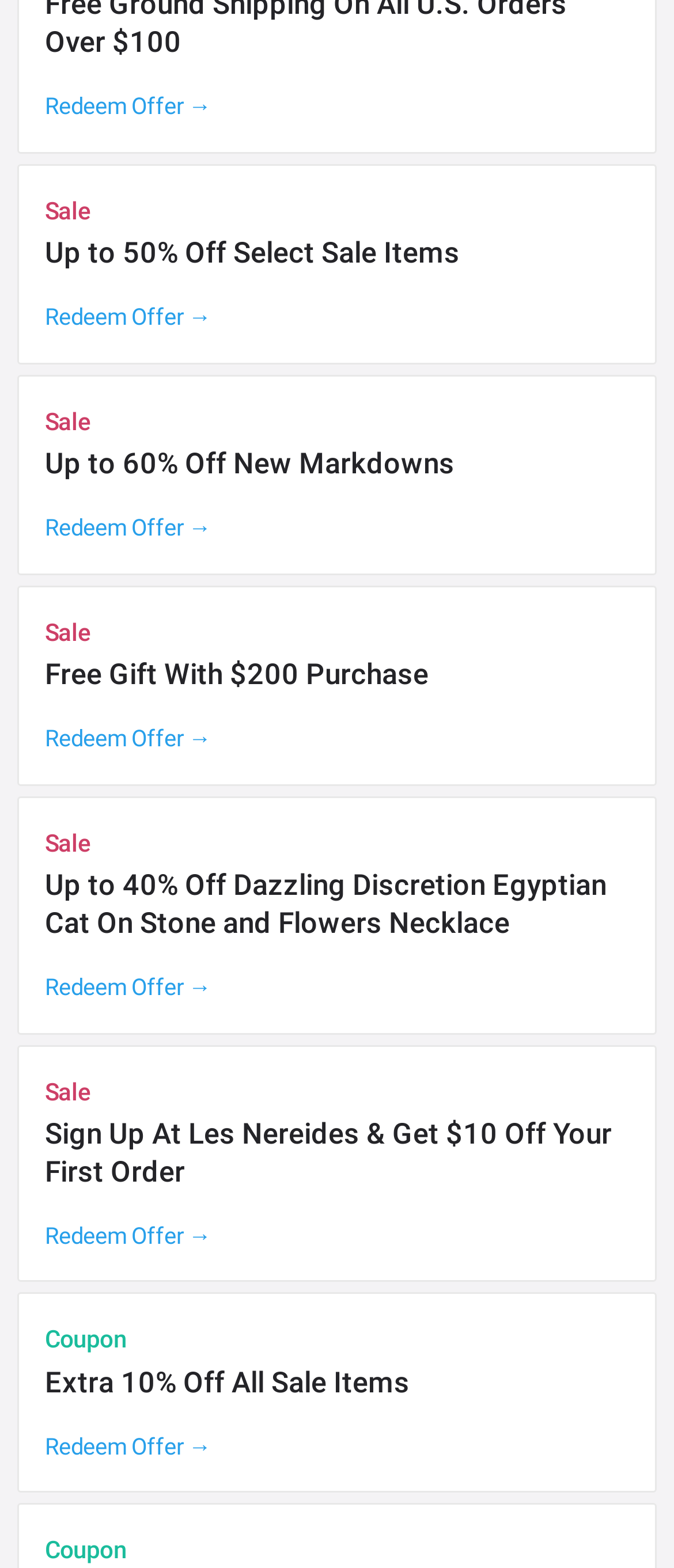What is the minimum purchase amount required for a free gift?
Please give a detailed answer to the question using the information shown in the image.

I read the heading that says 'Free Gift With $200 Purchase', which indicates the minimum purchase amount required for a free gift.